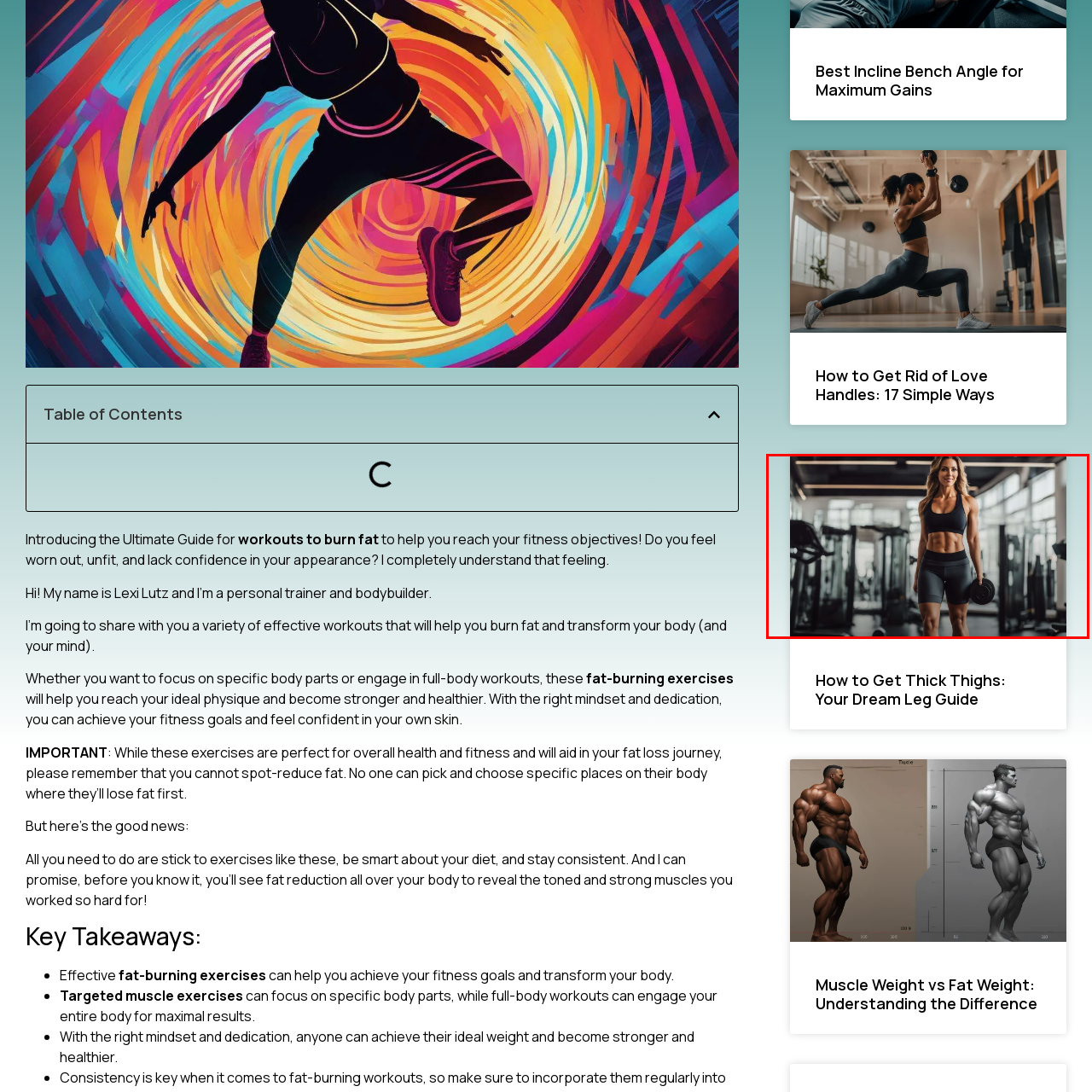What is the environment depicted in the image?
Observe the image highlighted by the red bounding box and answer the question comprehensively.

The backdrop of the image reveals various gym equipment, which suggests that the environment depicted is a gym setting, dedicated to physical fitness and exercise.